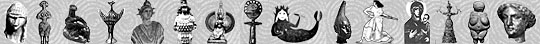Please answer the following question using a single word or phrase: 
What is the name of the artwork?

Frieze_54047